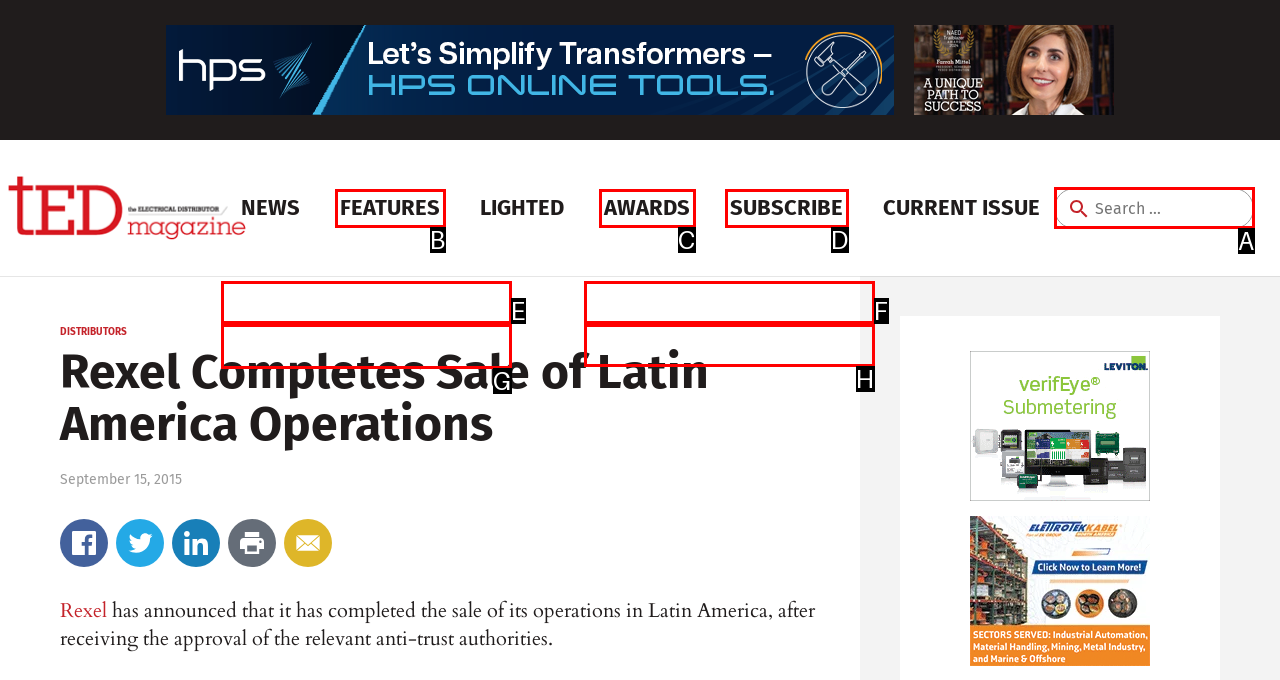Identify the HTML element that corresponds to the following description: Awards Provide the letter of the best matching option.

C